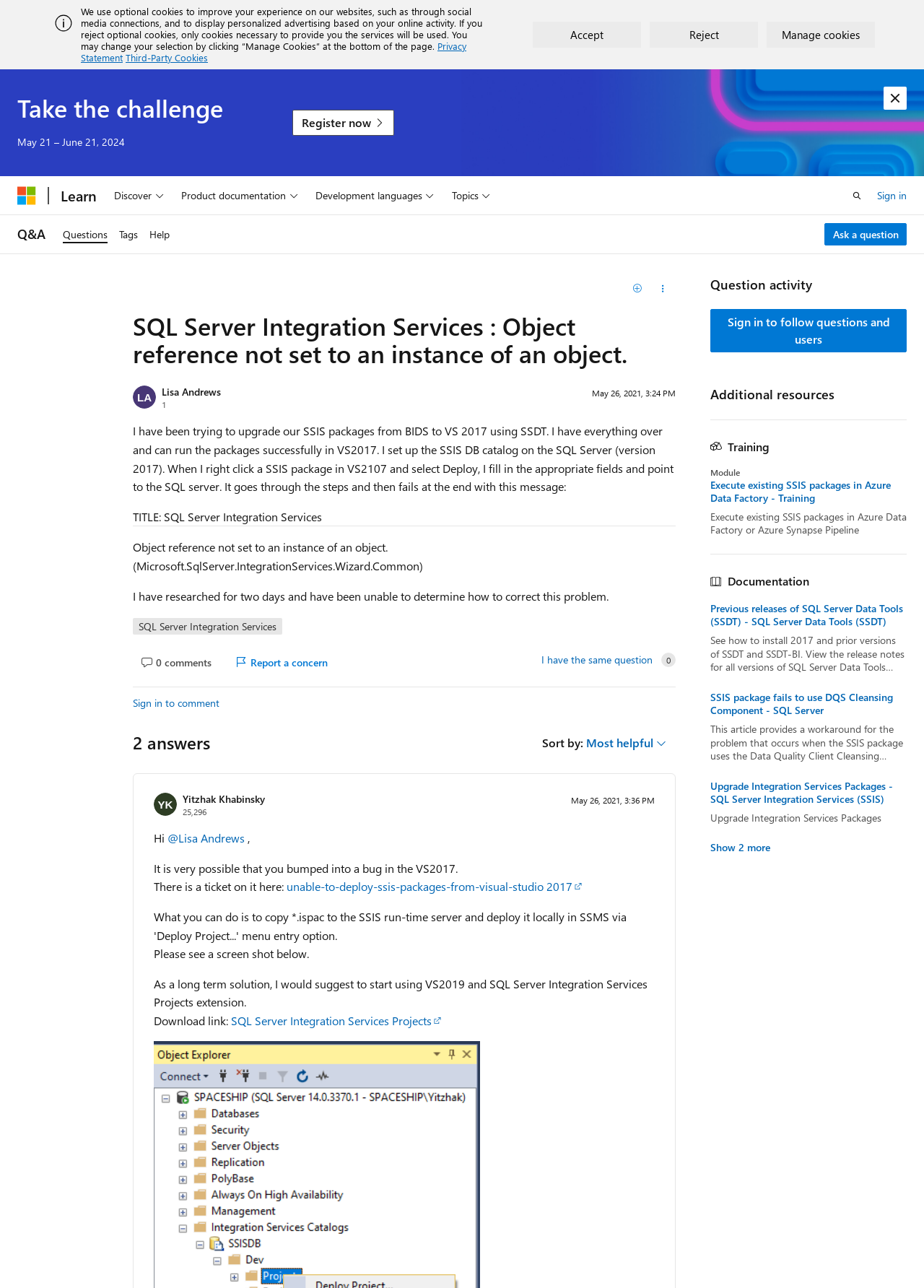Provide a comprehensive description of the webpage.

This webpage is a question and answer page on Microsoft Q&A. At the top, there is an alert message with an "X" button to dismiss it. Below the alert, there is a notification about cookies and privacy, with links to "Privacy Statement" and "Third-Party Cookies". There are also three buttons: "Accept", "Reject", and "Manage cookies".

On the left side, there is a navigation menu with links to "Microsoft", "Learn", and "Q&A". Below the navigation menu, there is a search bar and a "Sign in" link.

The main content of the page is a question about upgrading SSIS packages from BIDS to VS 2017 using SSDT. The question is asked by "Lisa Andrews" and has a reputation score. There is a "Report a concern" button and a "I have the same question" button below the question.

Below the question, there are two answers from different users. The first answer is from "Yitzhak Khabinsky" and provides a possible solution to the problem. The second answer is not fully visible, but it seems to be a response to the first answer.

On the right side, there is a section with additional resources, including a "Question activity" section and a "Training" section with a link to a module about executing existing SSIS packages in Azure Data Factory. There is also a "Documentation" section with a list of links to relevant documentation.

At the bottom of the page, there is a "Take the challenge" section with a link to register for a challenge. There is also a "Manage cookies" button at the bottom of the page.